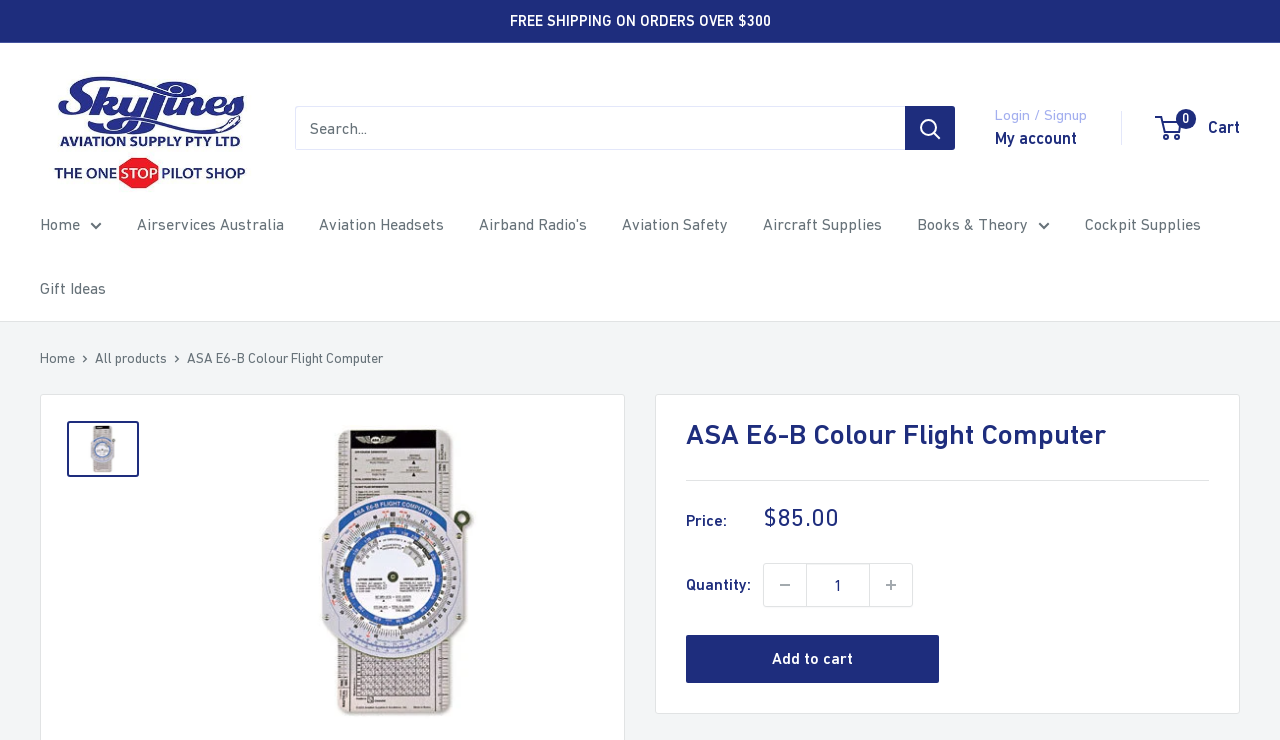Please locate the bounding box coordinates of the region I need to click to follow this instruction: "Search for products".

[0.23, 0.143, 0.746, 0.203]